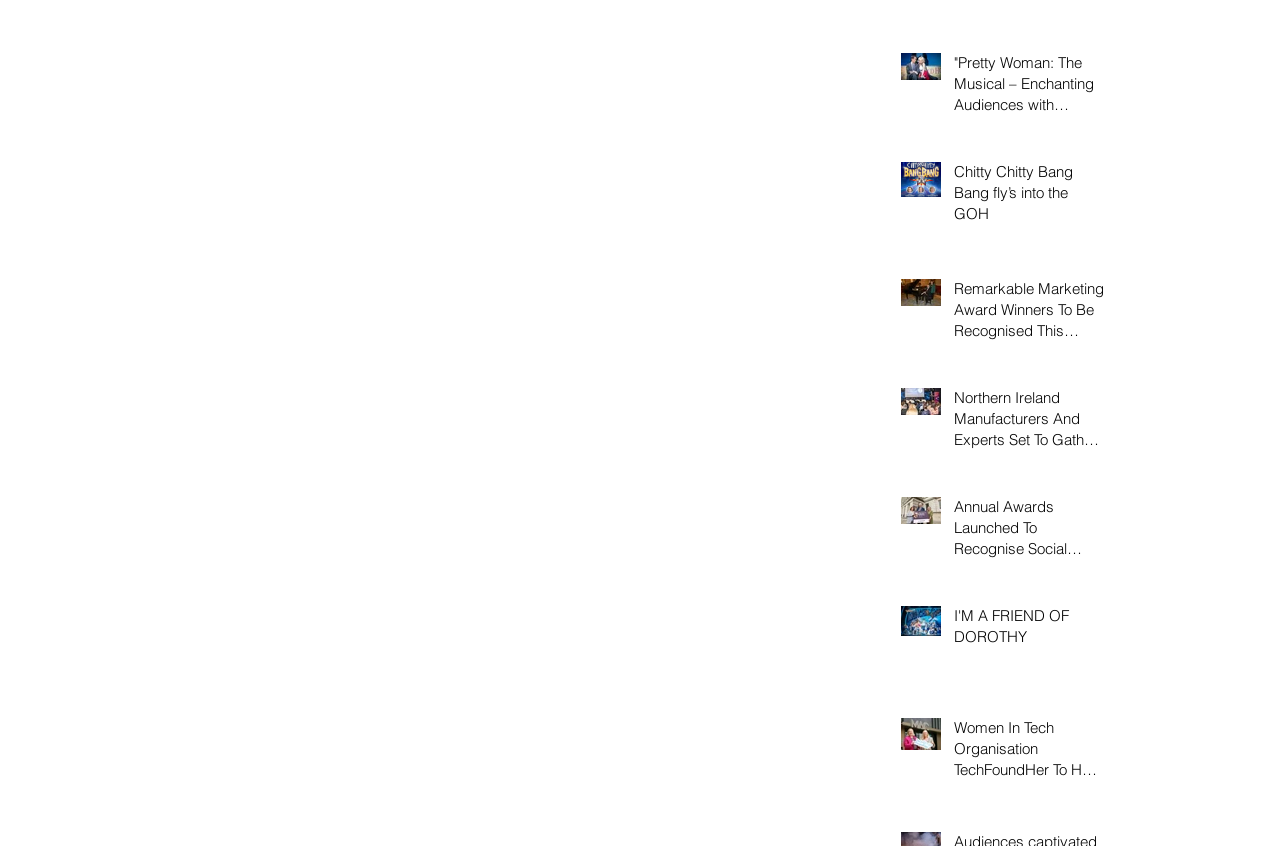Highlight the bounding box coordinates of the region I should click on to meet the following instruction: "View Remarkable Marketing Award Winners".

[0.745, 0.328, 0.862, 0.412]